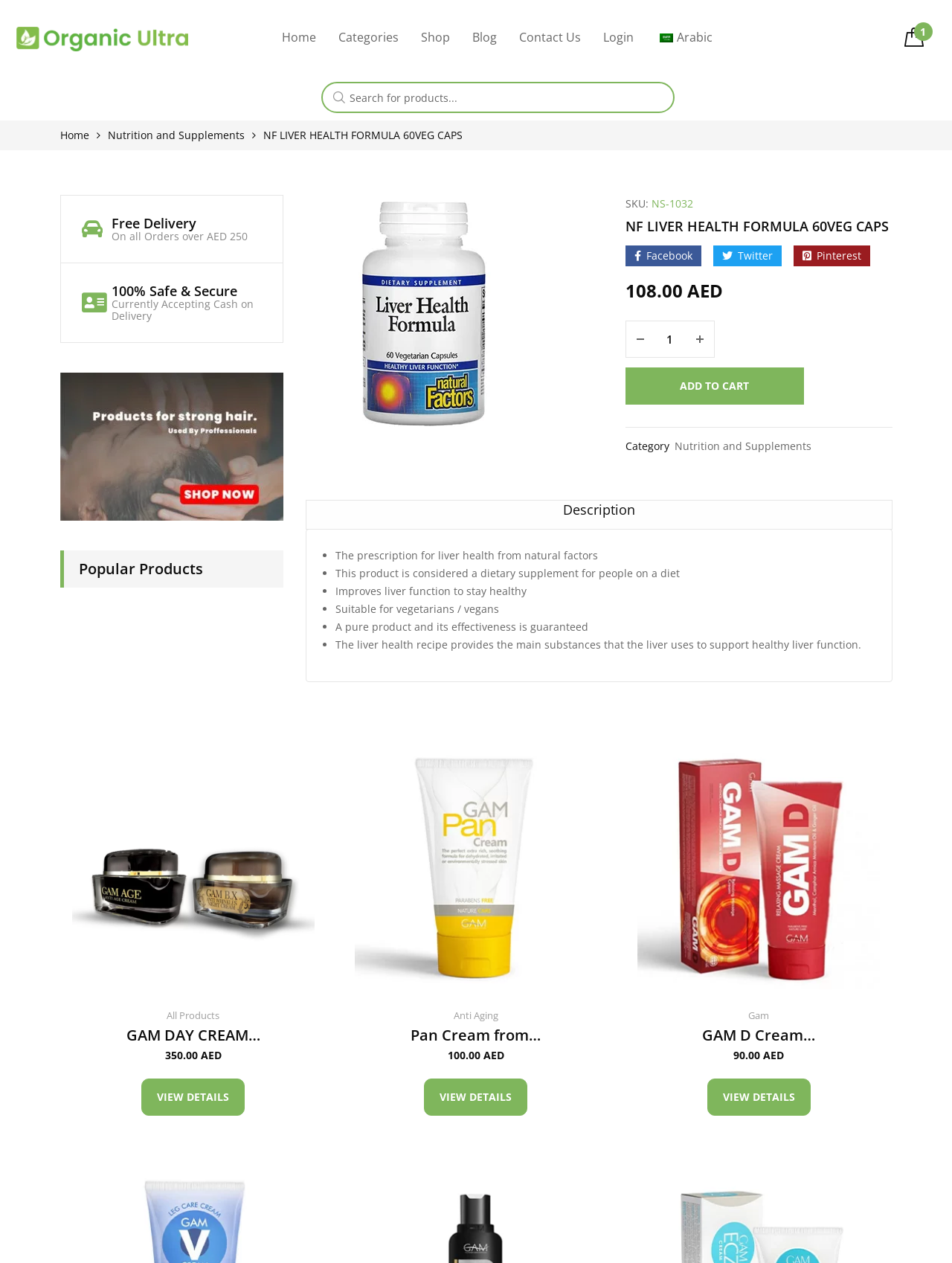Create a detailed summary of all the visual and textual information on the webpage.

This webpage is about a product called "NF LIVER HEALTH FORMULA 60VEG CAPS" which is a dietary supplement for liver health. At the top of the page, there is a navigation menu with links to "Home", "Categories", "Shop", "Blog", and "Contact Us". On the top right, there is a login link and a search bar.

Below the navigation menu, there is a large image of the product, accompanied by a brief description and a "ADD TO CART" button. The product details include its price, which is 108.00 AED, and a quantity selector.

To the right of the product image, there are social media links to Facebook, Twitter, and Pinterest. Below the product details, there is a tab list with a single tab labeled "Description", which contains a list of bullet points describing the product's benefits, including its natural ingredients, suitability for vegetarians and vegans, and its effectiveness in supporting healthy liver function.

On the left side of the page, there is a sidebar with several sections, including "Free Delivery" on orders over 250 AED, "100% Safe & Secure" payment options, and "Popular Products" with images and links to other products, such as "Gam day cream and Gam BT", "GAM DAY CREAM…", "Natural Moisturizing Cream", "Pan Cream from…", and "Cream For Muscle and Massage". Each product has a price and a "VIEW DETAILS" link.